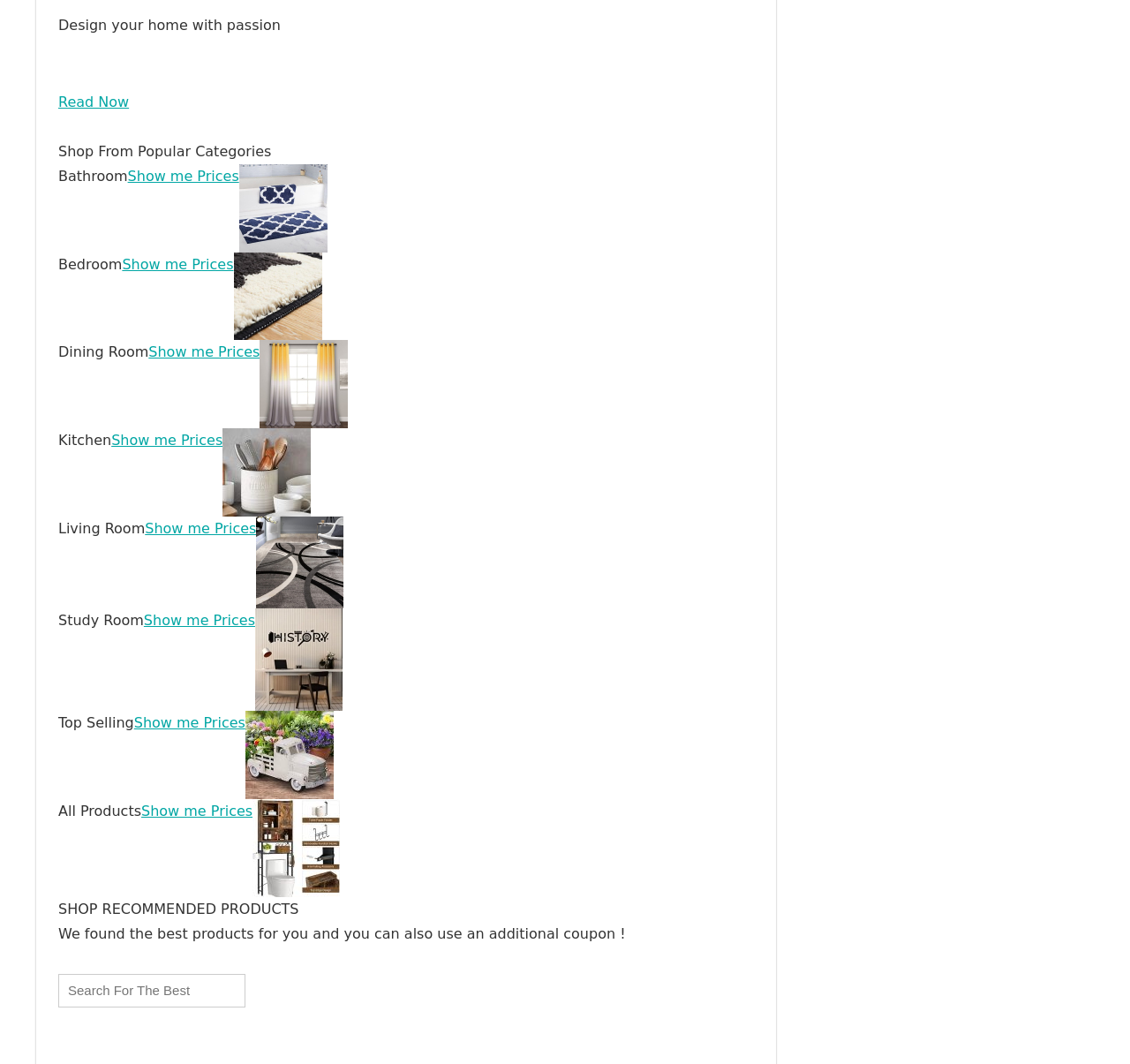Please locate the bounding box coordinates of the region I need to click to follow this instruction: "Shop now".

[0.052, 0.846, 0.09, 0.862]